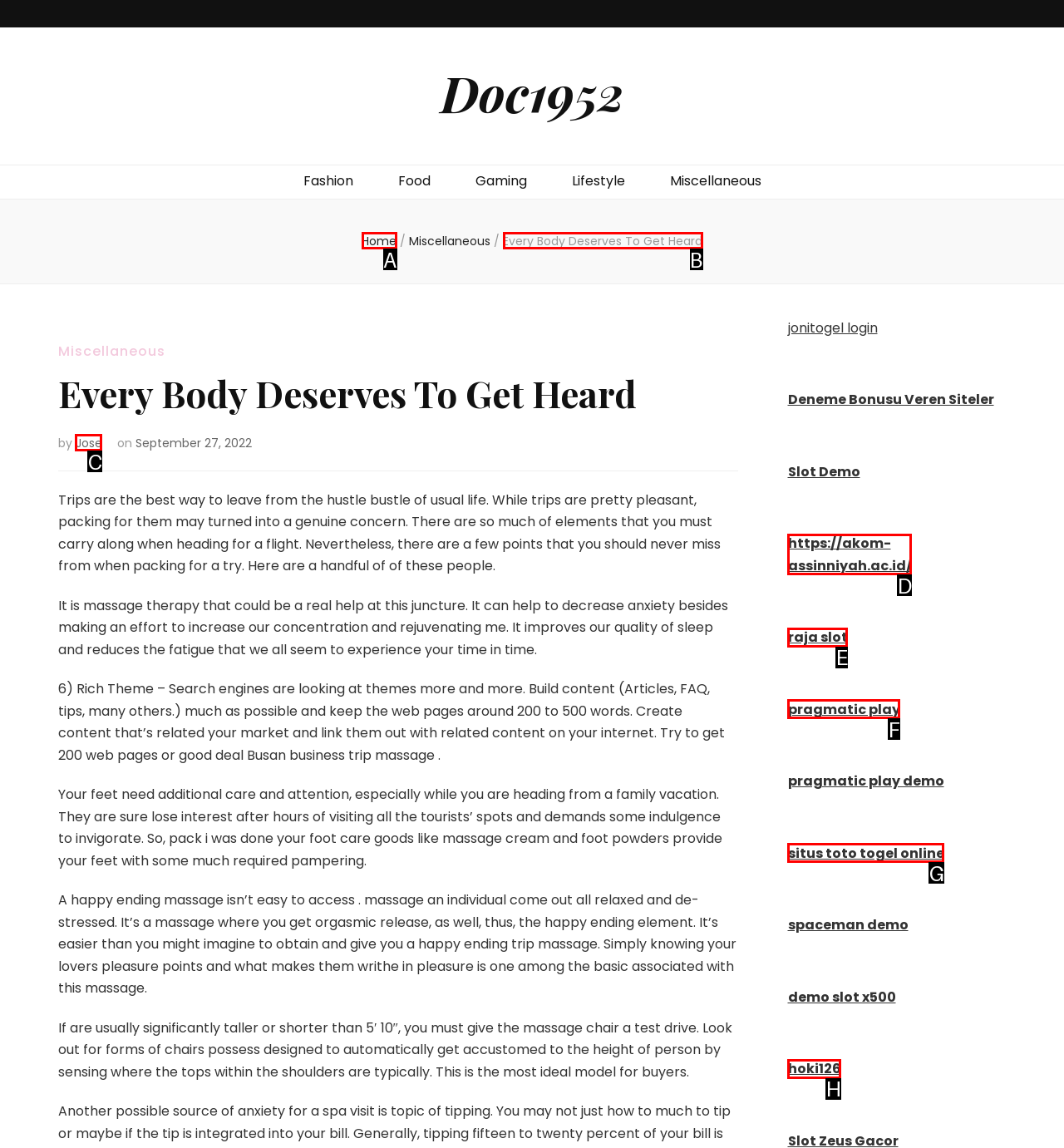Tell me which option I should click to complete the following task: Click on the 'Jose' link Answer with the option's letter from the given choices directly.

C